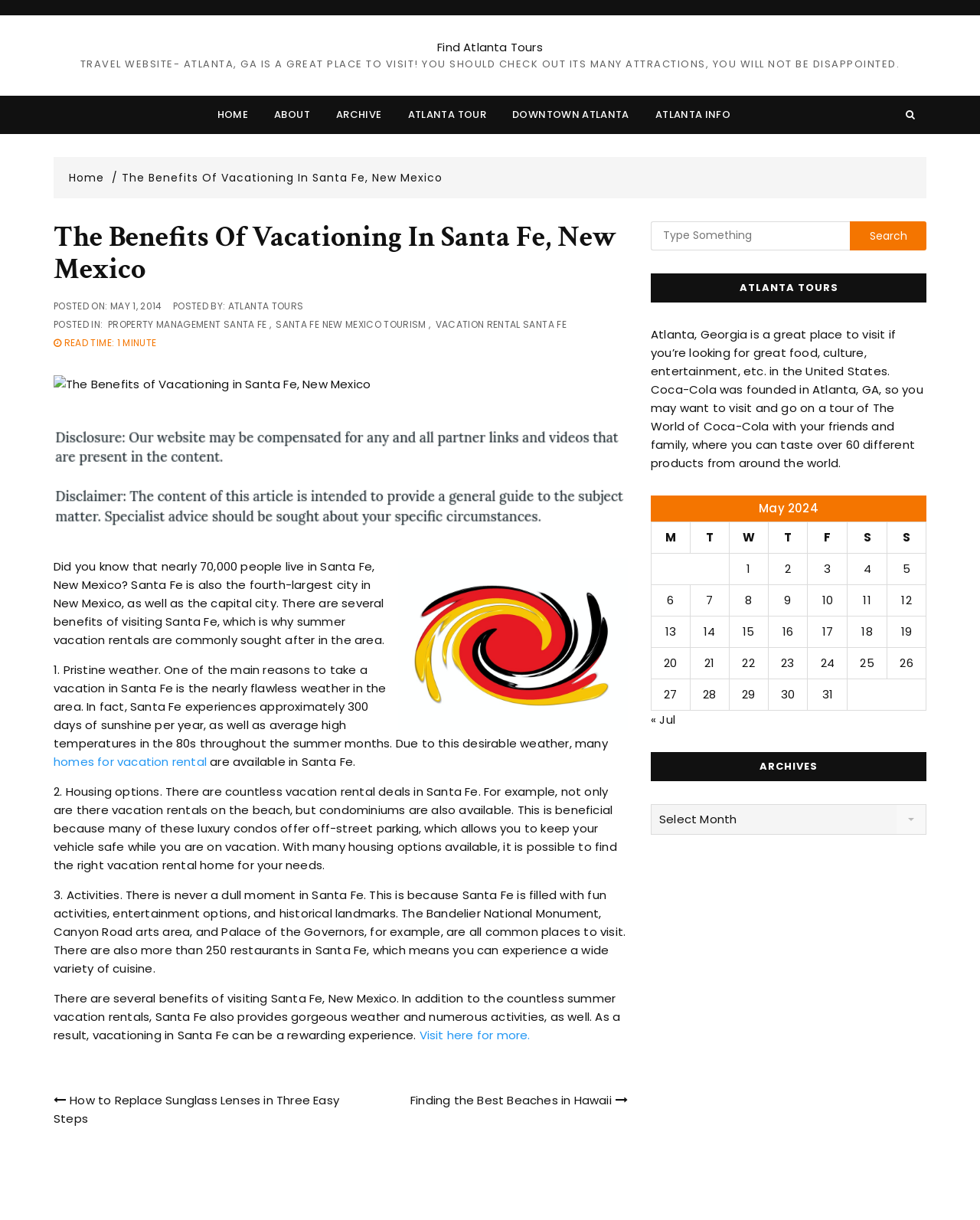How many restaurants are there in Santa Fe?
Look at the screenshot and respond with a single word or phrase.

more than 250